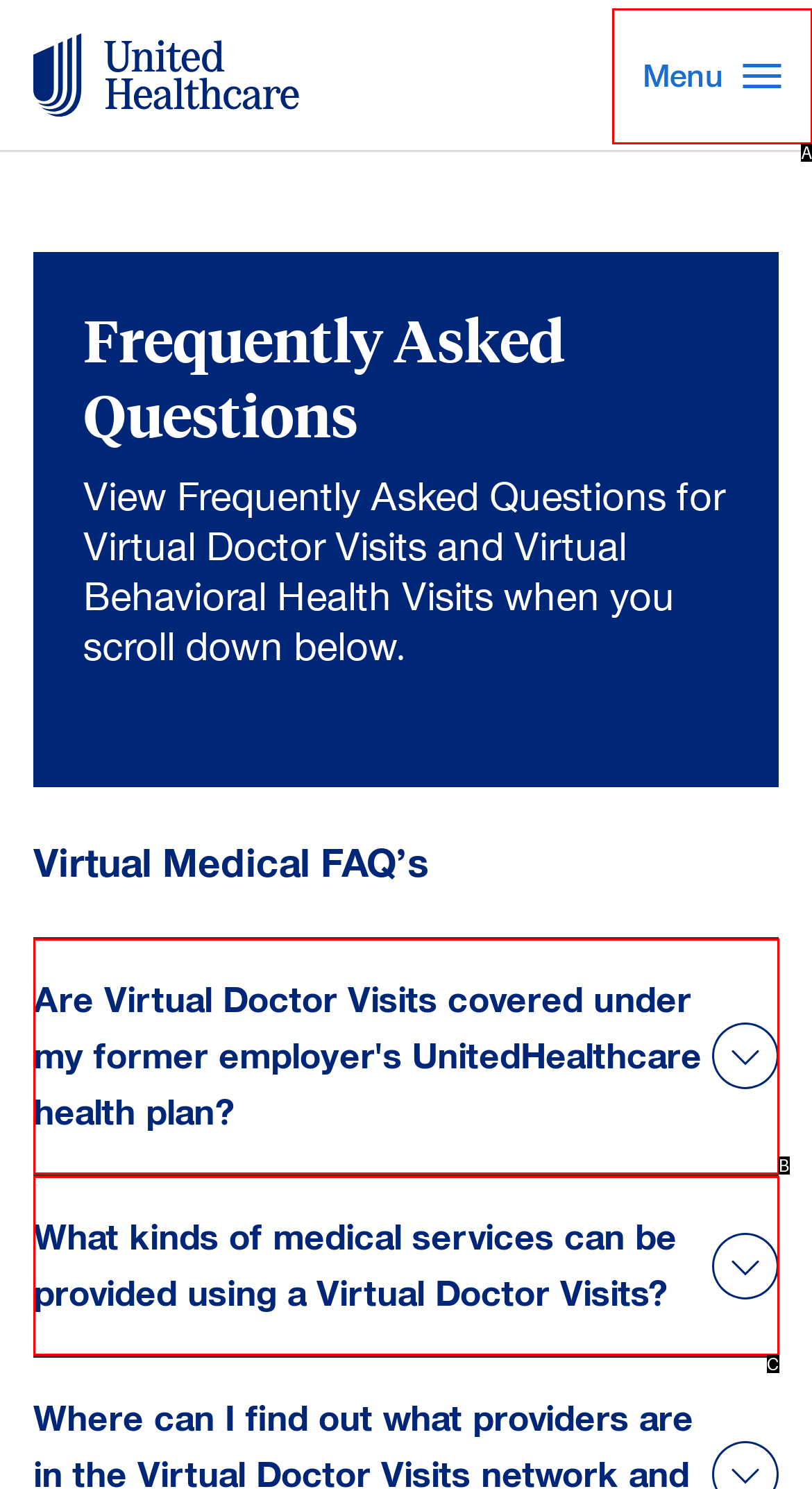Given the element description: Menu
Pick the letter of the correct option from the list.

A